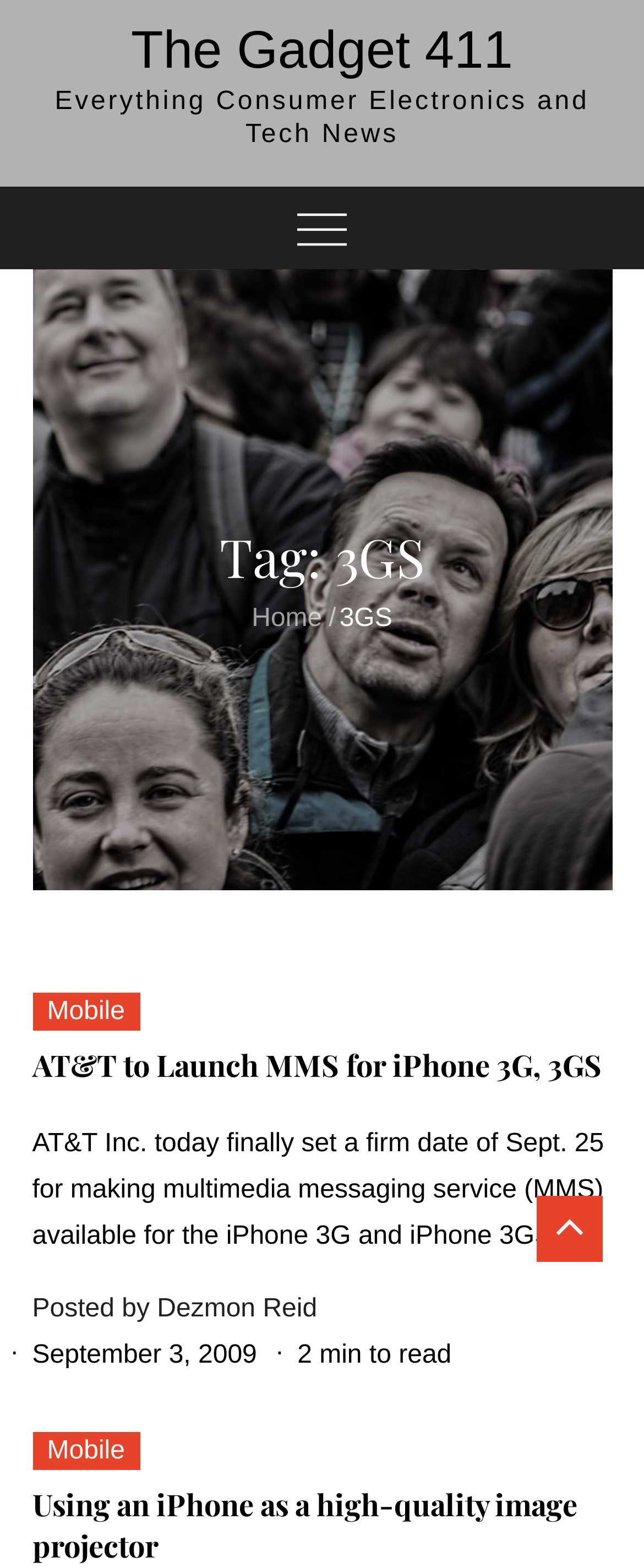Who wrote the article 'AT&T to Launch MMS for iPhone 3G, 3GS'?
Please answer the question with as much detail as possible using the screenshot.

I found the article 'AT&T to Launch MMS for iPhone 3G, 3GS' in the webpage, and below it, there is a text 'Posted by' followed by a link 'Dezmon Reid', which indicates the author of the article.